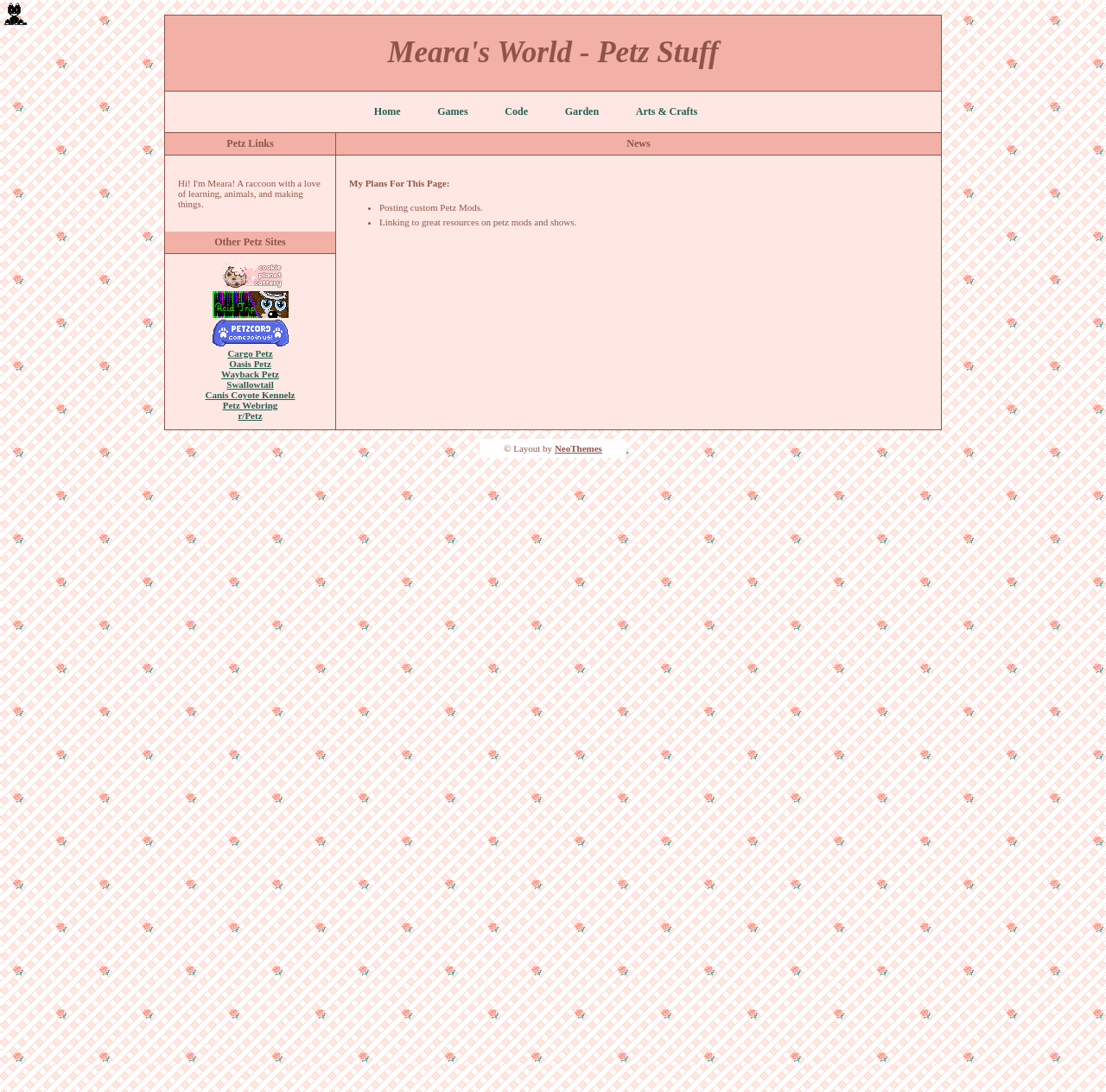How many links are there under 'Petz Links'?
Based on the image, answer the question with a single word or brief phrase.

6